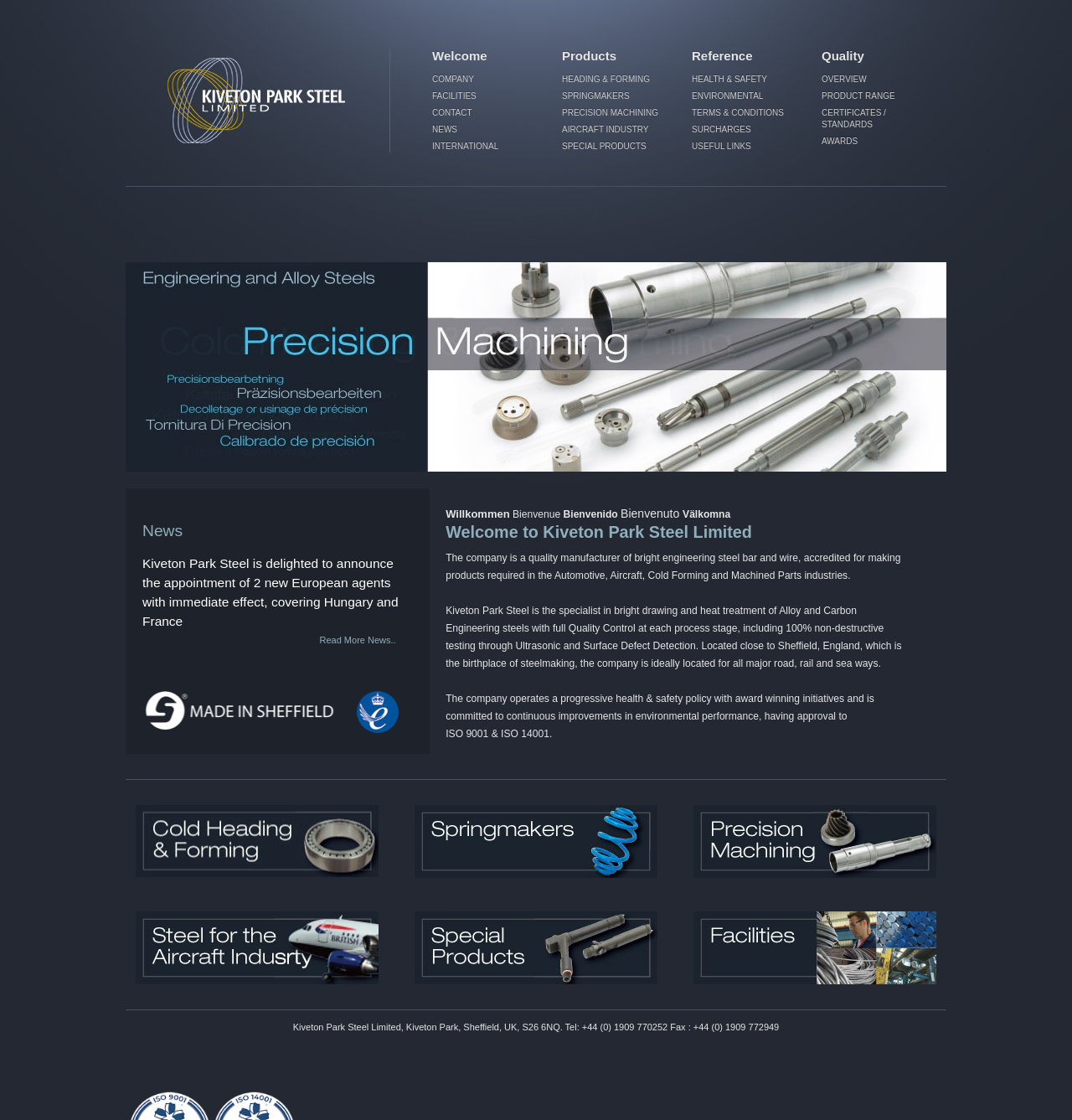What is the company's location?
Look at the image and provide a detailed response to the question.

I found this information by reading the static text on the webpage, which states 'Located close to Sheffield, England, which is the birthplace of steelmaking...'.